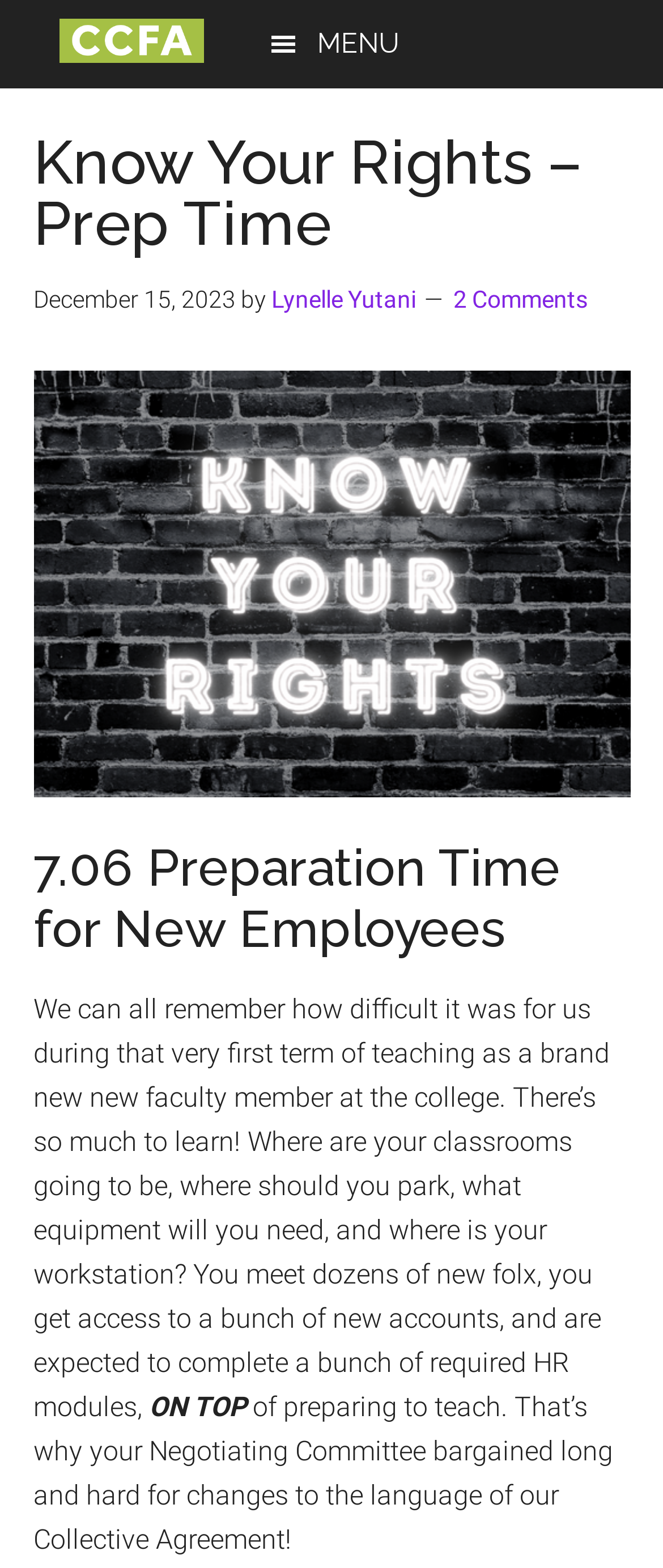Who is the author of the article? Based on the screenshot, please respond with a single word or phrase.

Lynelle Yutani